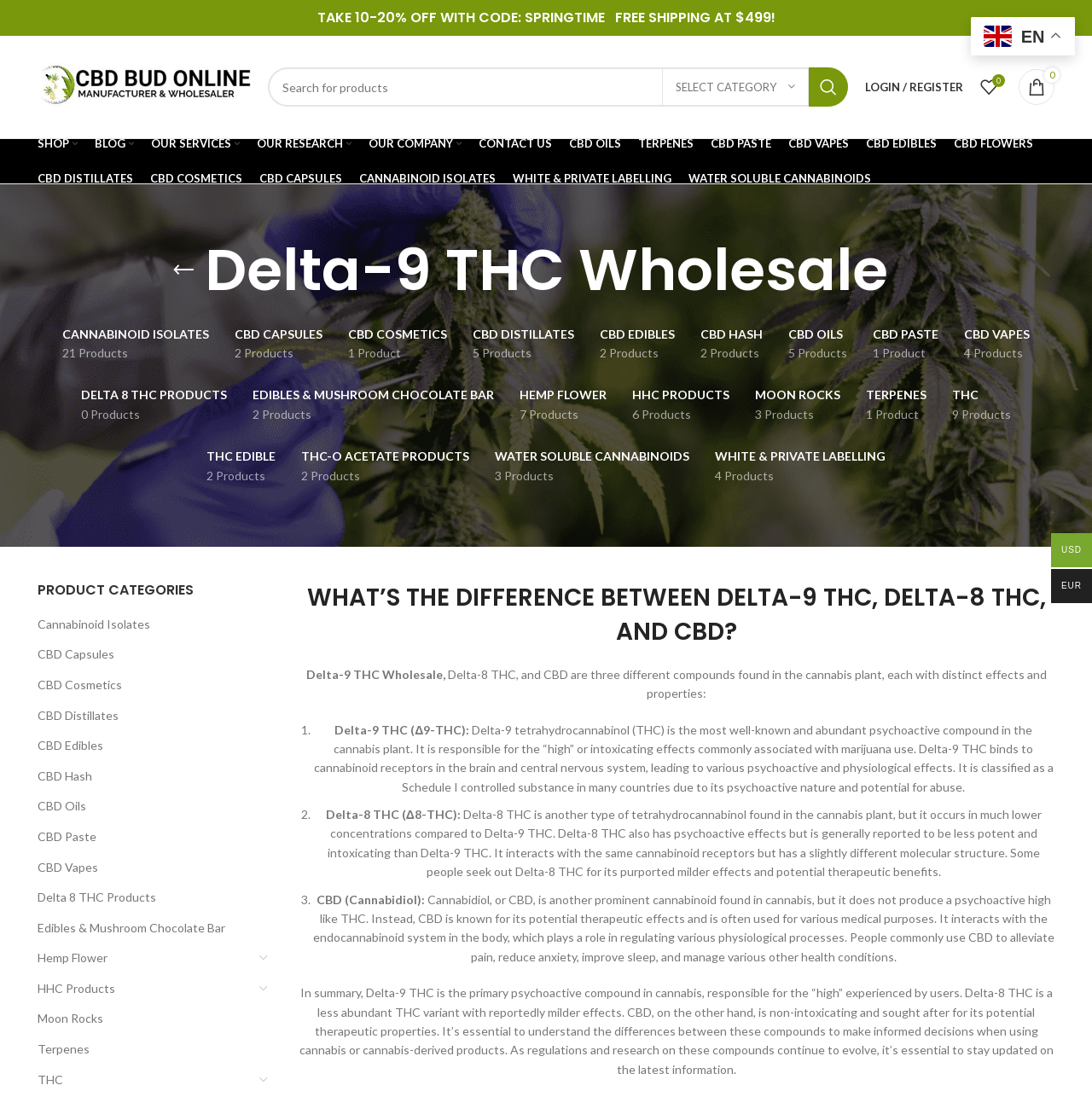Can you find and generate the webpage's heading?

Delta-9 THC Wholesale